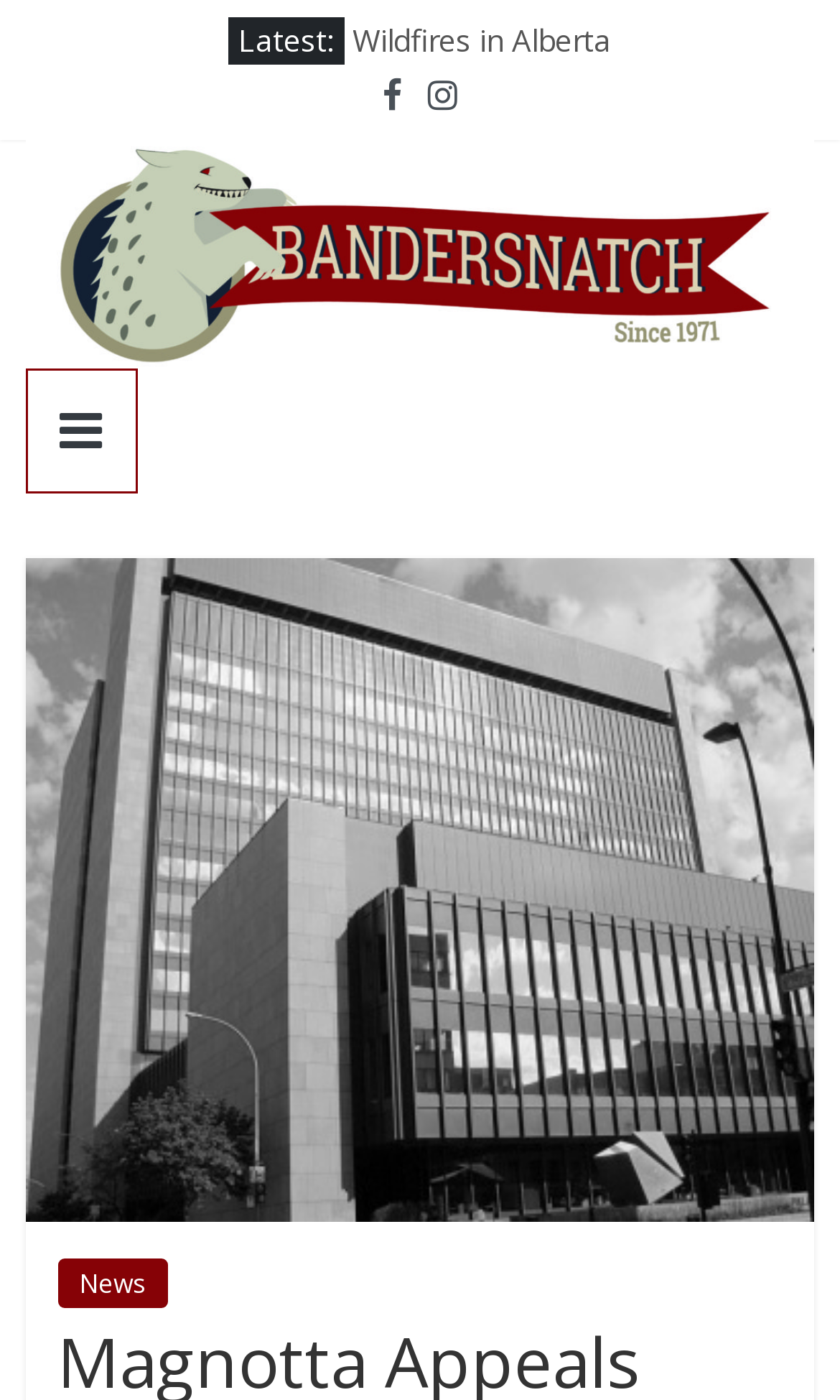Identify the bounding box coordinates for the UI element described by the following text: "Dark Sky". Provide the coordinates as four float numbers between 0 and 1, in the format [left, top, right, bottom].

[0.419, 0.014, 0.565, 0.043]